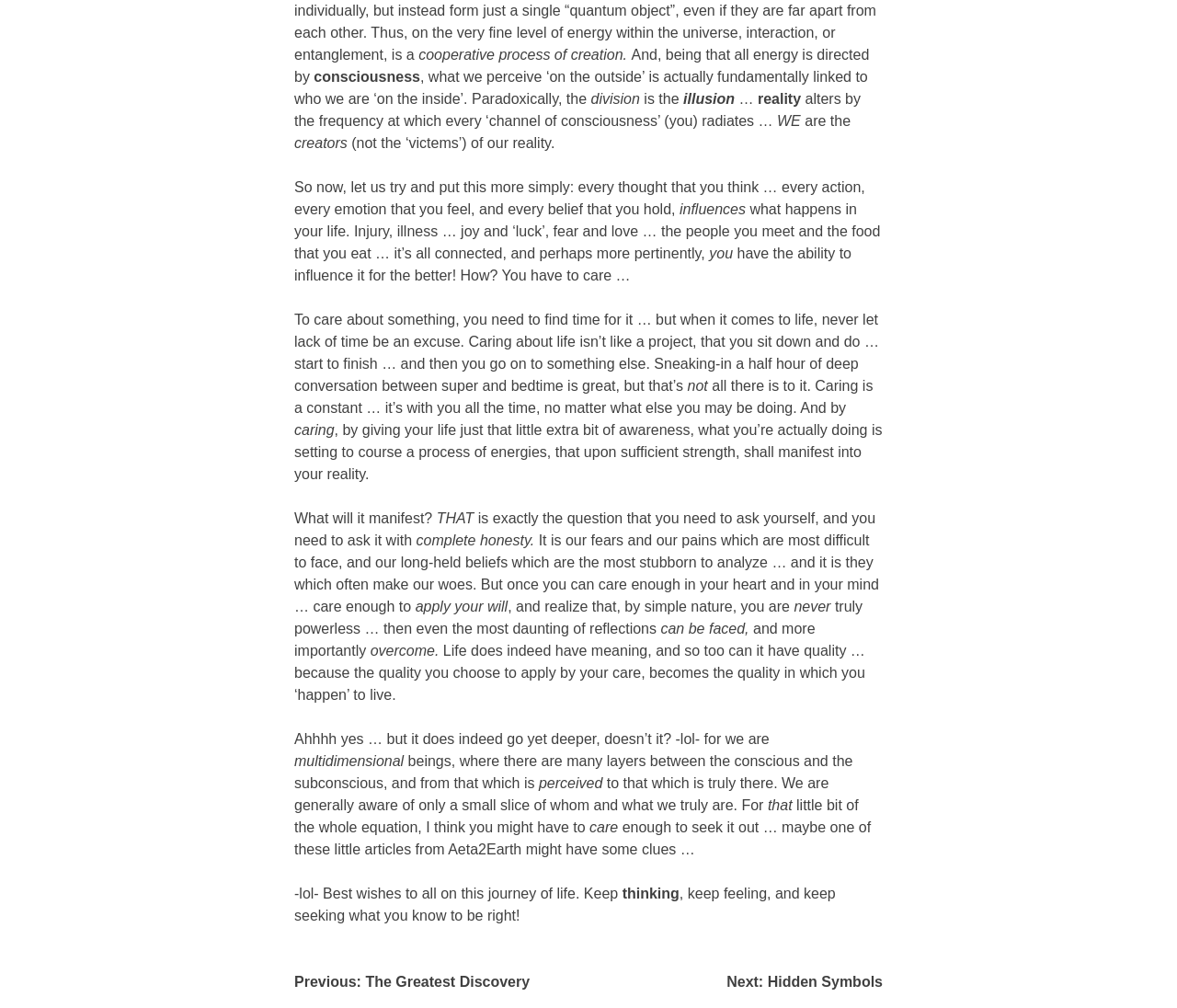Identify the bounding box of the HTML element described here: "Previous: The Greatest Discovery". Provide the coordinates as four float numbers between 0 and 1: [left, top, right, bottom].

[0.25, 0.967, 0.45, 0.982]